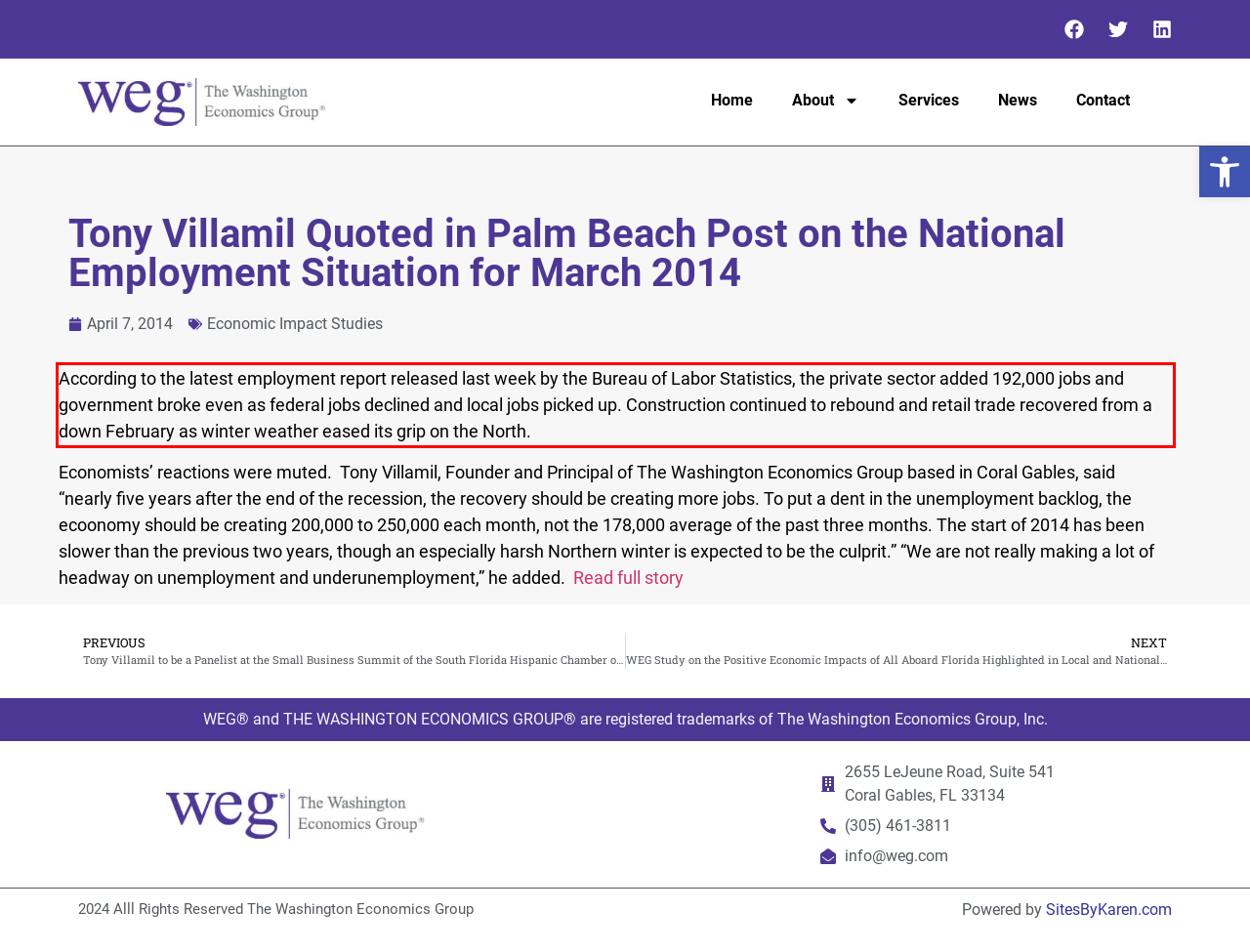You have a screenshot with a red rectangle around a UI element. Recognize and extract the text within this red bounding box using OCR.

According to the latest employment report released last week by the Bureau of Labor Statistics, the private sector added 192,000 jobs and government broke even as federal jobs declined and local jobs picked up. Construction continued to rebound and retail trade recovered from a down February as winter weather eased its grip on the North.